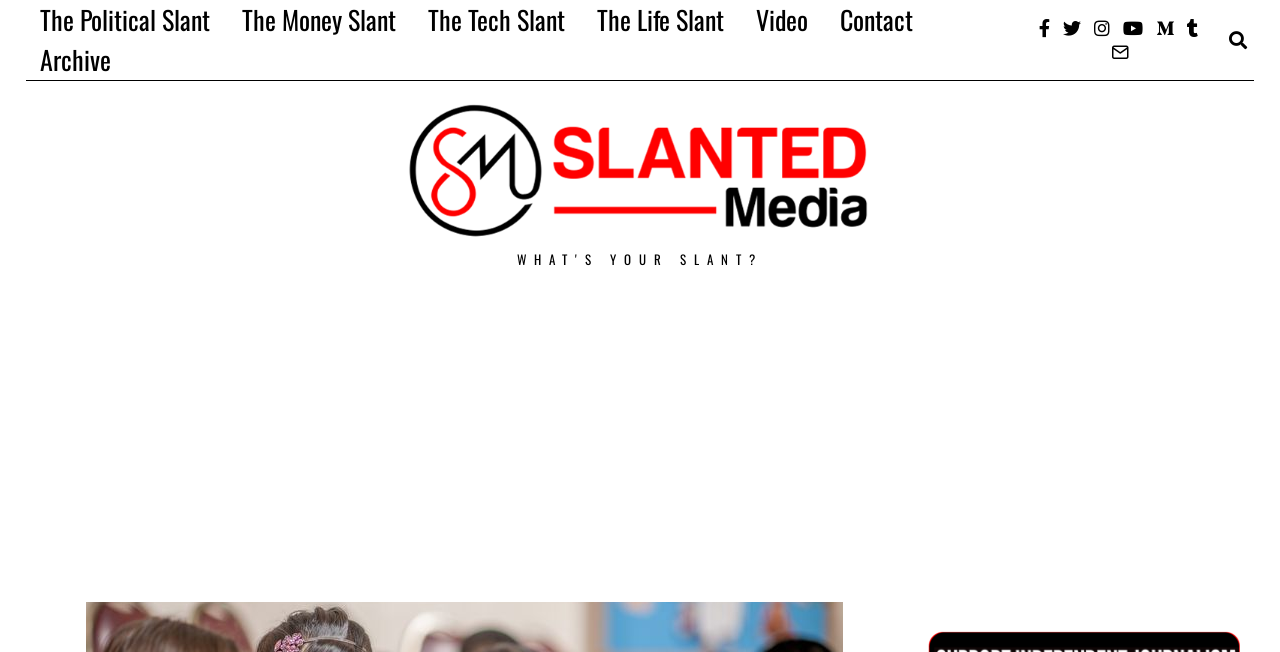How many social media links are available on the top right corner?
Look at the image and answer the question using a single word or phrase.

6